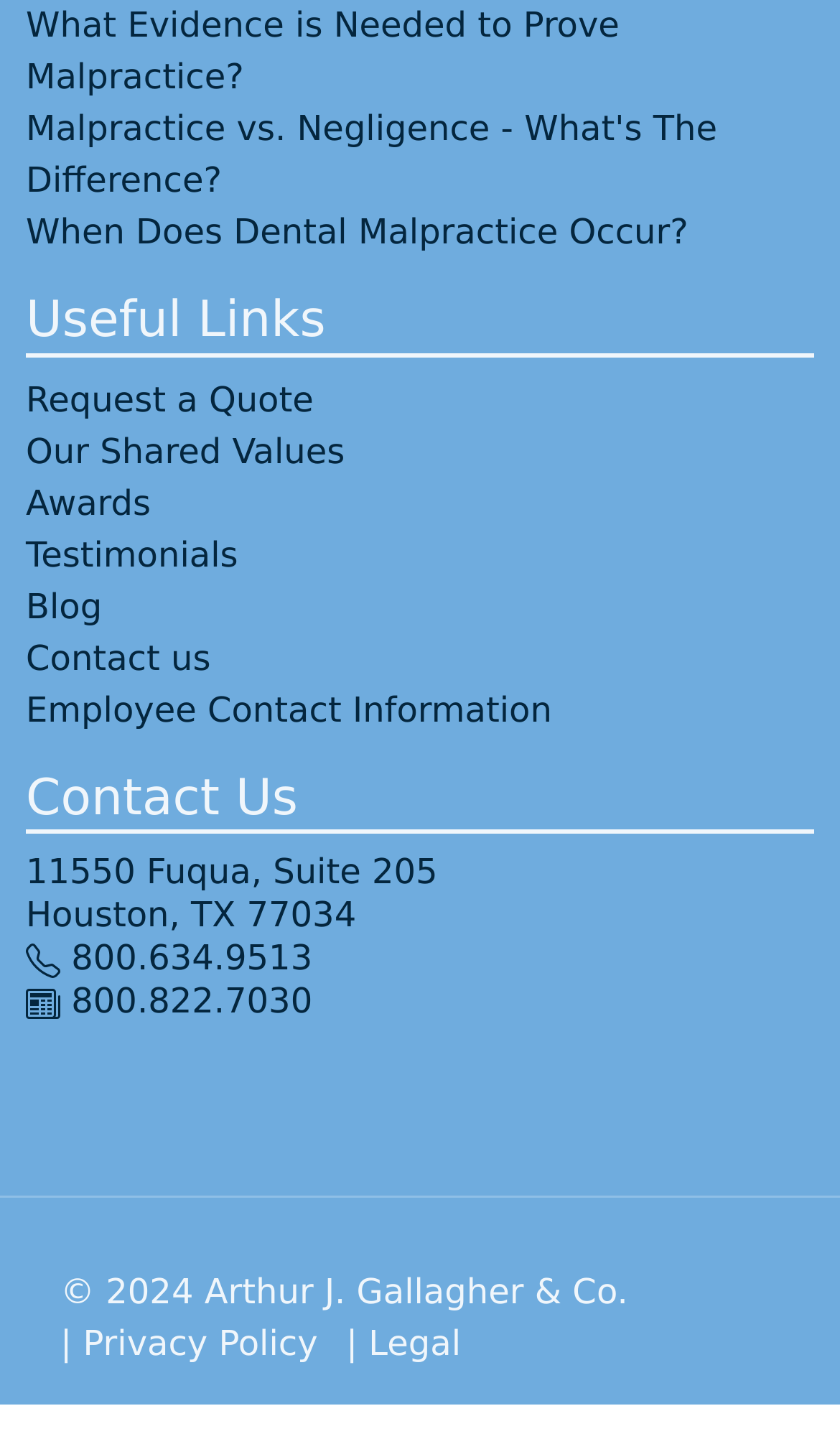What is the company's address?
Give a detailed explanation using the information visible in the image.

The company's address can be found in the 'Contact Us' section, which is located at the bottom of the webpage. It is listed as '11550 Fuqua, Suite 205, Houston, TX 77034'.